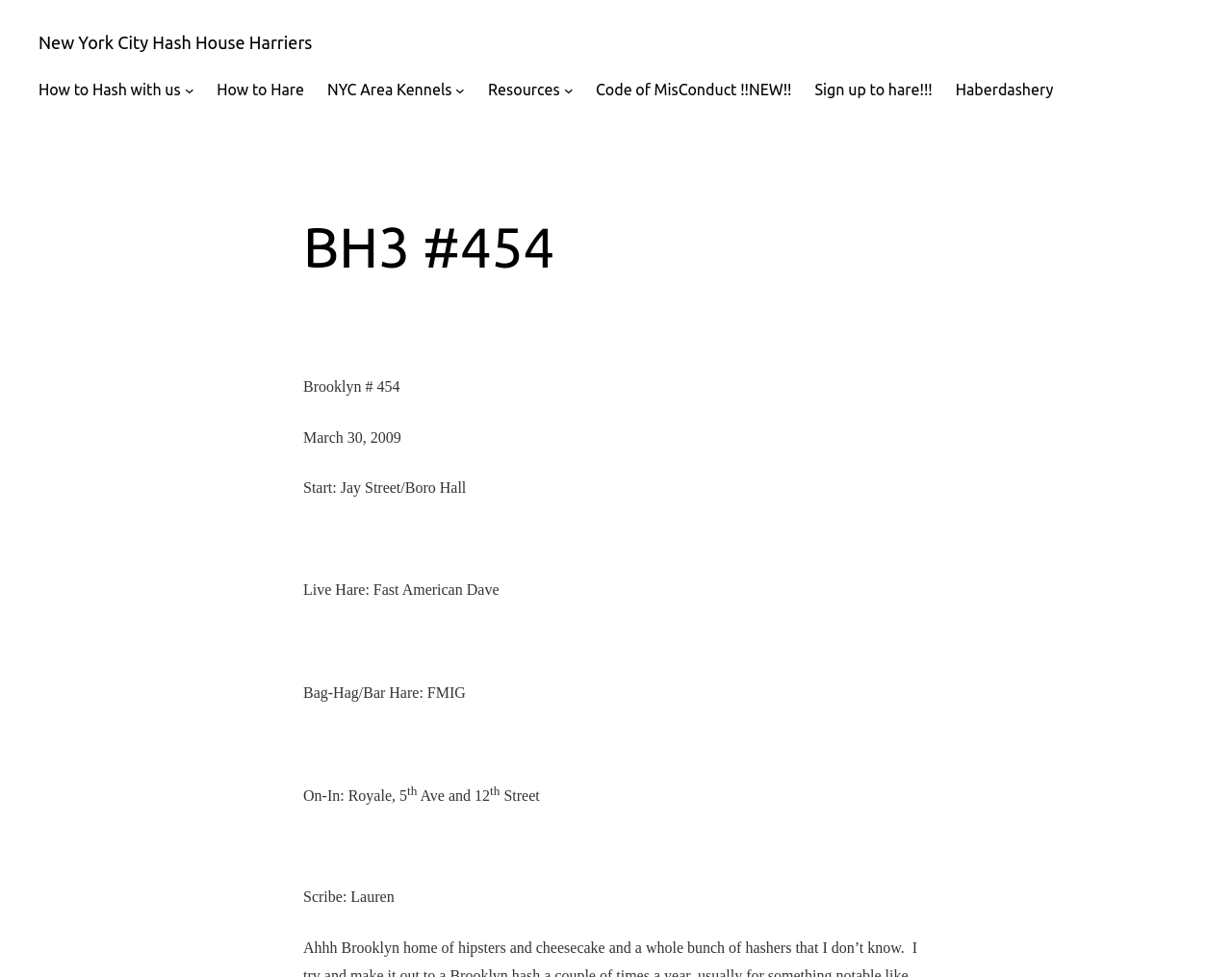Find the bounding box coordinates of the element to click in order to complete this instruction: "Click on 'Resources'". The bounding box coordinates must be four float numbers between 0 and 1, denoted as [left, top, right, bottom].

[0.396, 0.08, 0.454, 0.105]